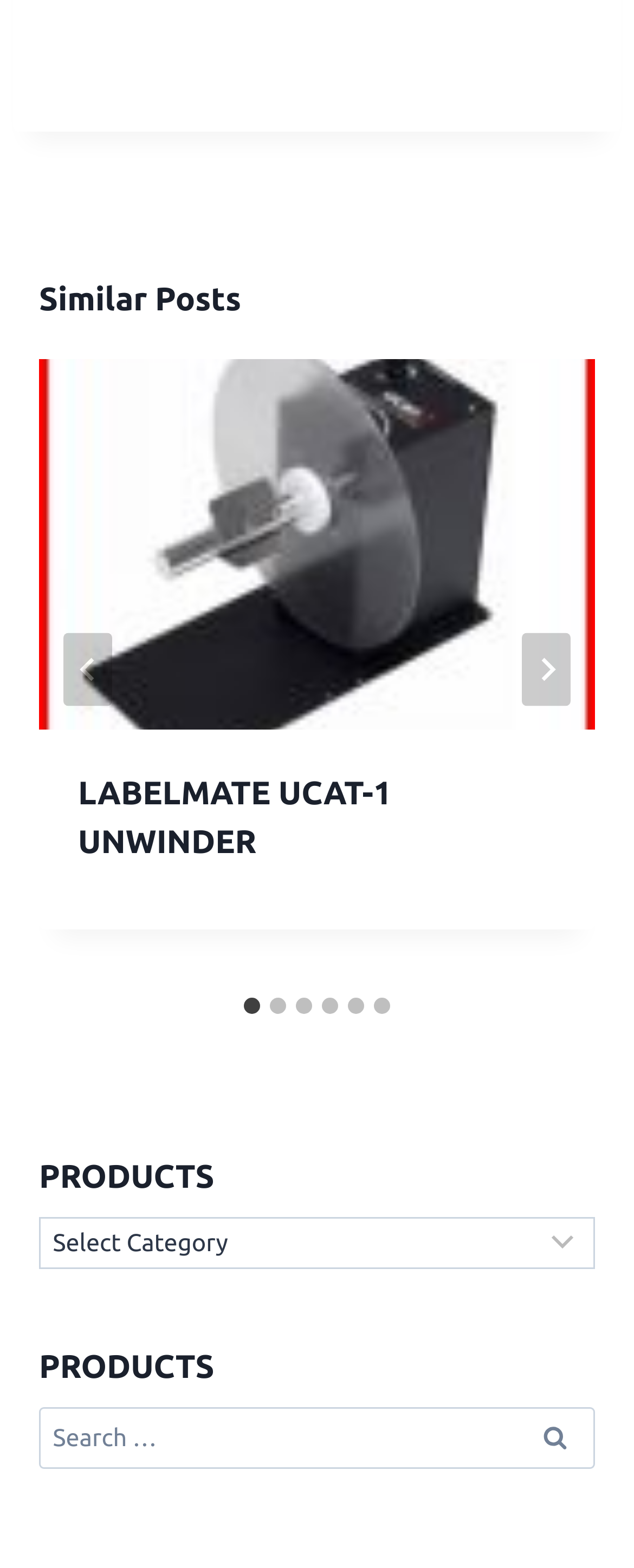Show the bounding box coordinates for the element that needs to be clicked to execute the following instruction: "Go to last slide". Provide the coordinates in the form of four float numbers between 0 and 1, i.e., [left, top, right, bottom].

[0.1, 0.403, 0.177, 0.45]